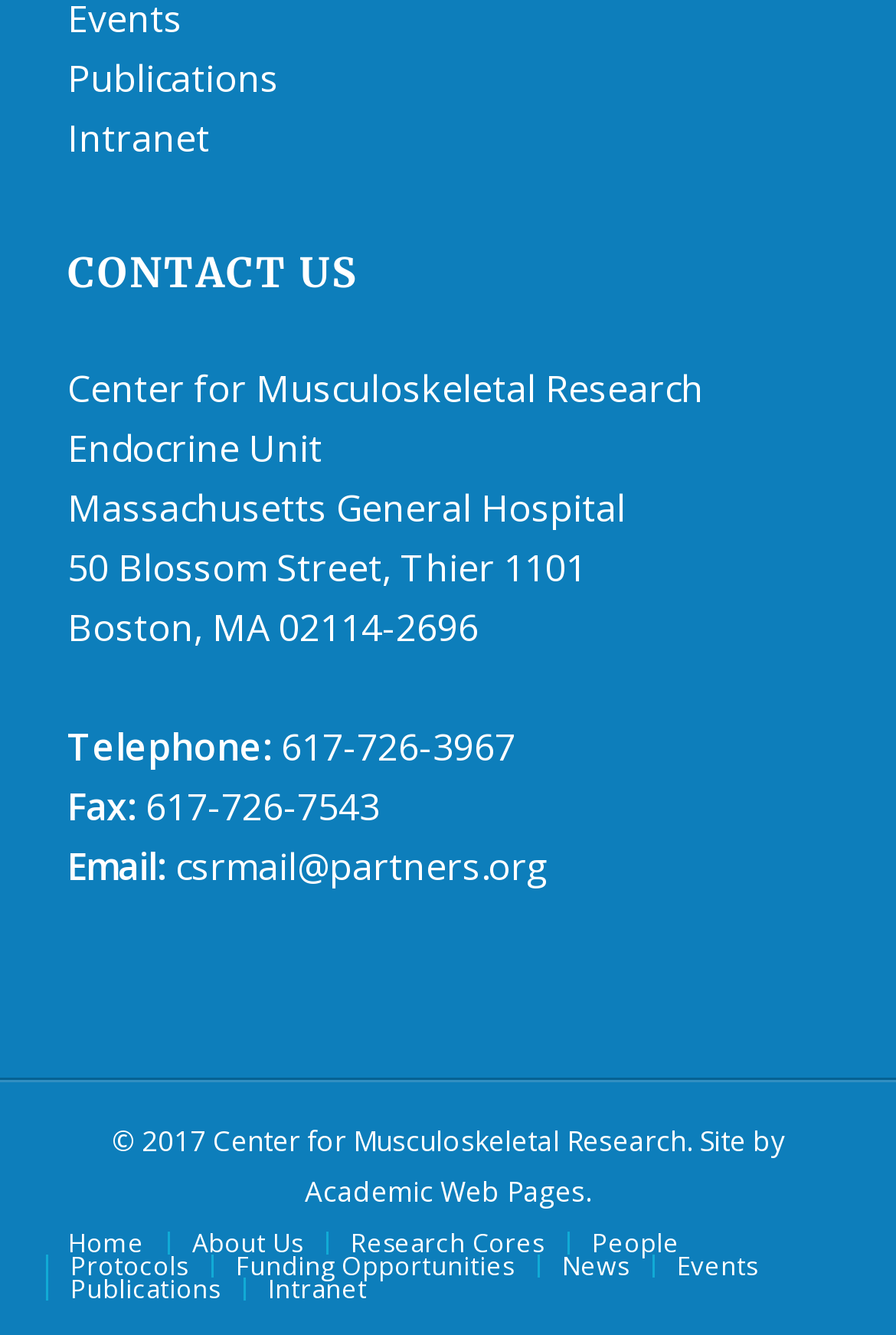Answer the question with a brief word or phrase:
How many links are there in the footer?

5